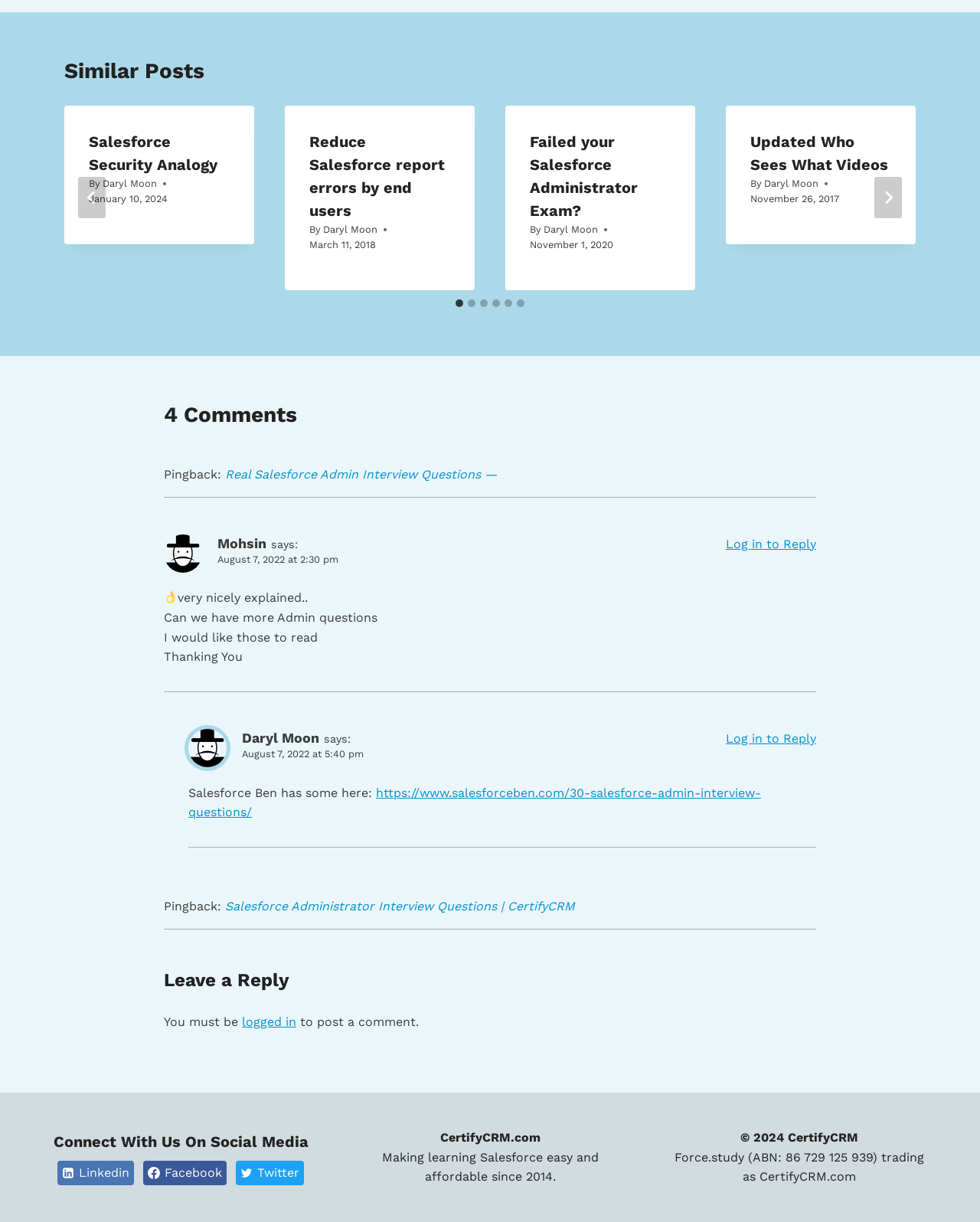Please identify the bounding box coordinates of the clickable region that I should interact with to perform the following instruction: "Log in to reply". The coordinates should be expressed as four float numbers between 0 and 1, i.e., [left, top, right, bottom].

[0.741, 0.439, 0.833, 0.451]